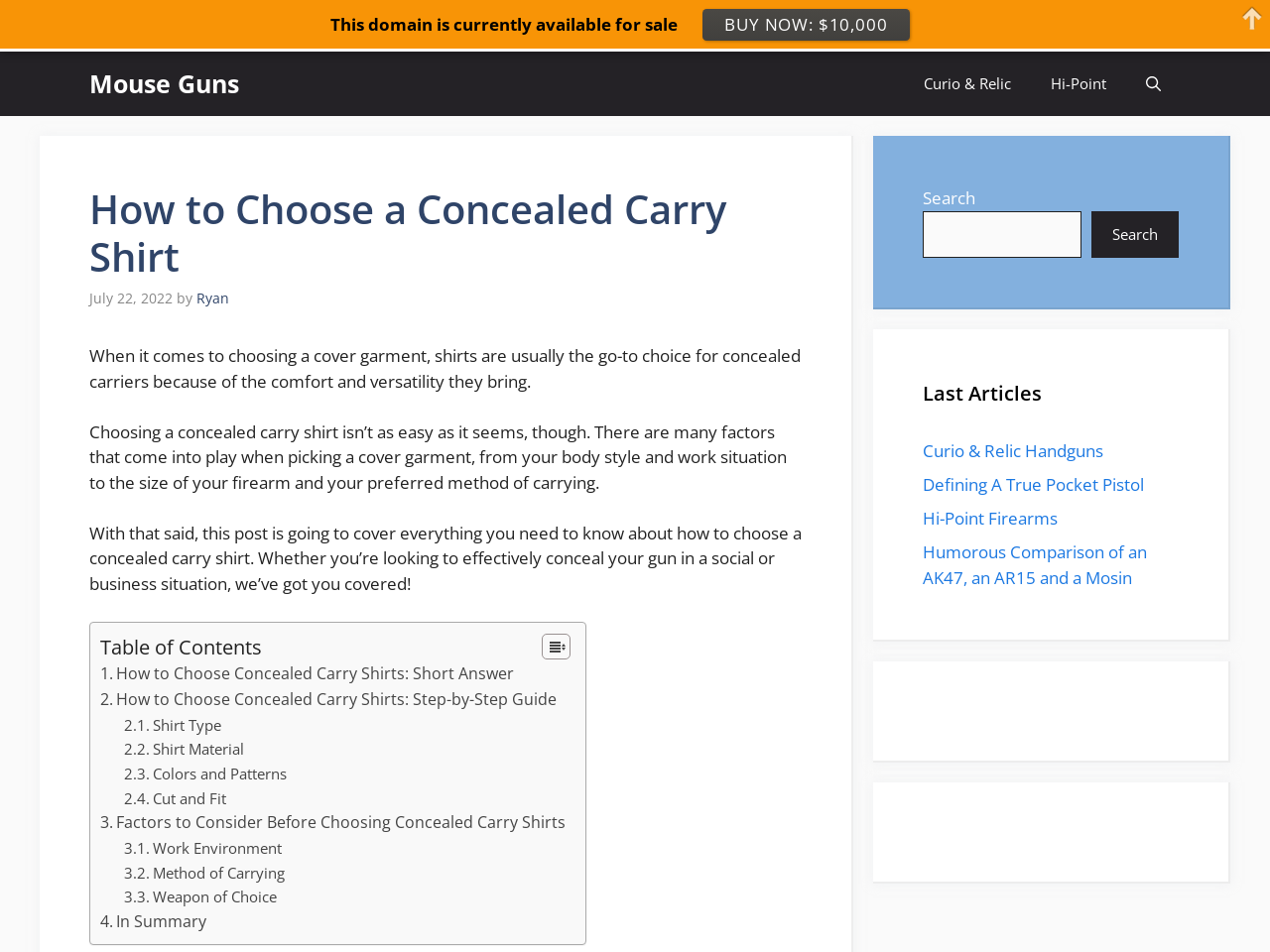Give a concise answer using one word or a phrase to the following question:
What is the purpose of the table of contents?

To navigate the article